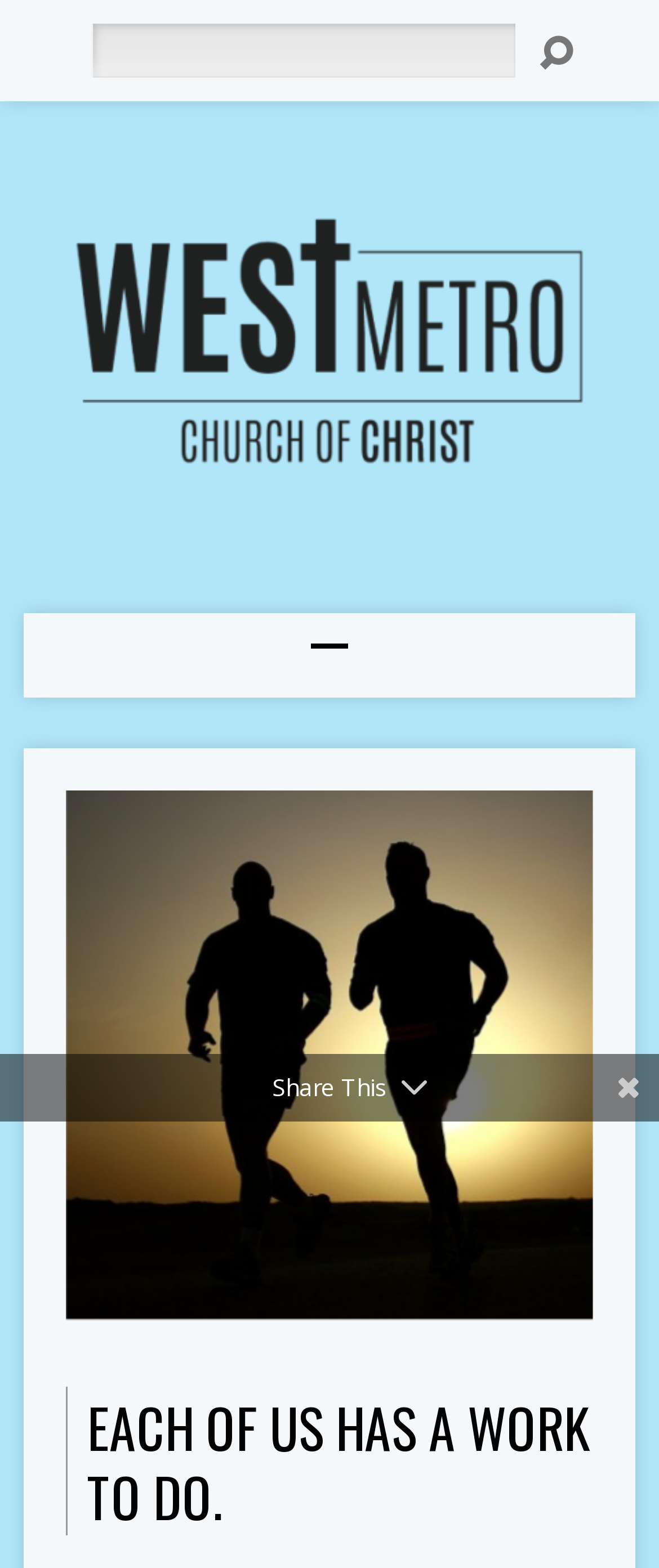Reply to the question below using a single word or brief phrase:
What is the icon on the top right?

An arrow